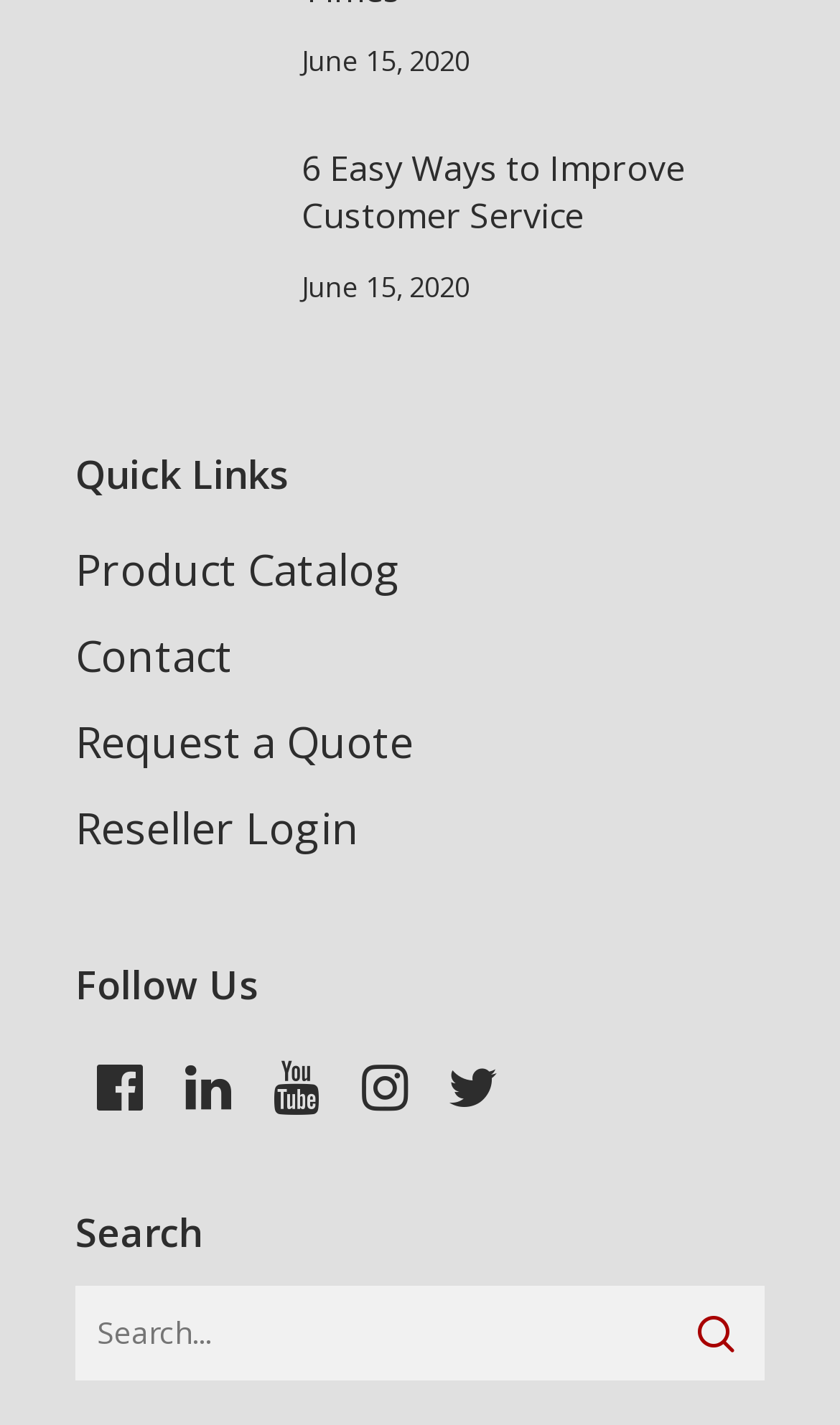Predict the bounding box of the UI element based on the description: "Contact". The coordinates should be four float numbers between 0 and 1, formatted as [left, top, right, bottom].

[0.09, 0.436, 0.91, 0.485]